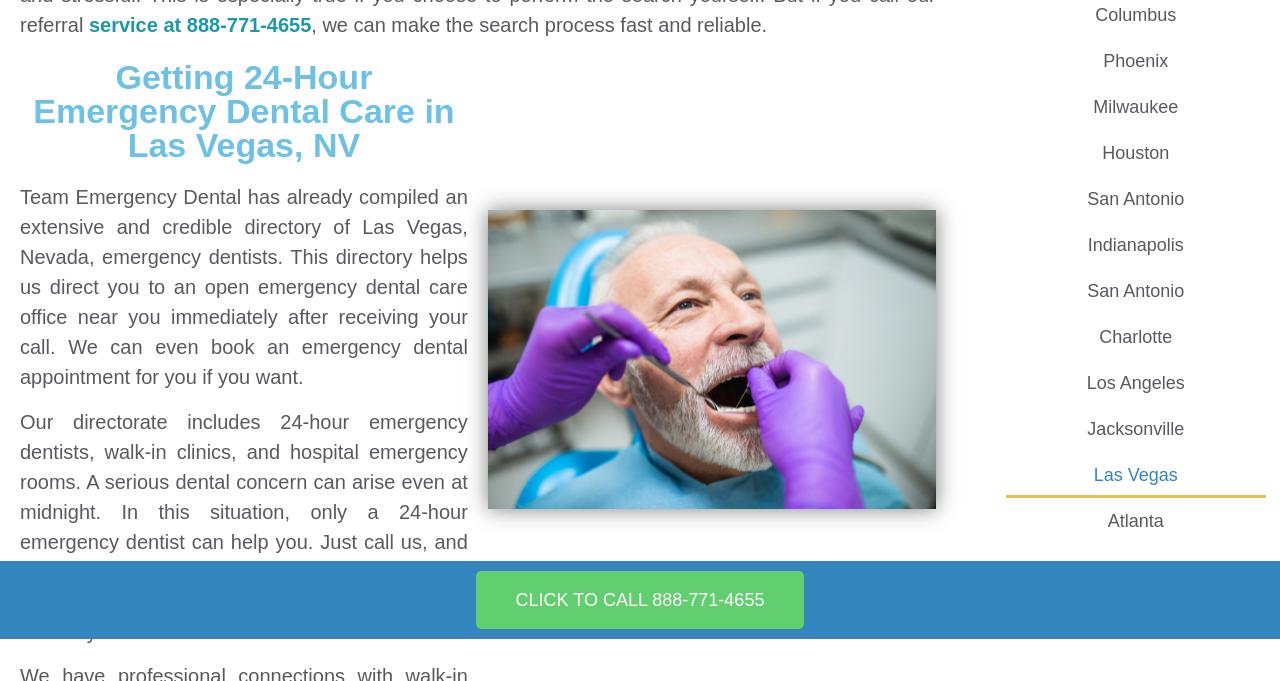Using the description: "Atlanta", identify the bounding box of the corresponding UI element in the screenshot.

[0.786, 0.732, 0.989, 0.799]